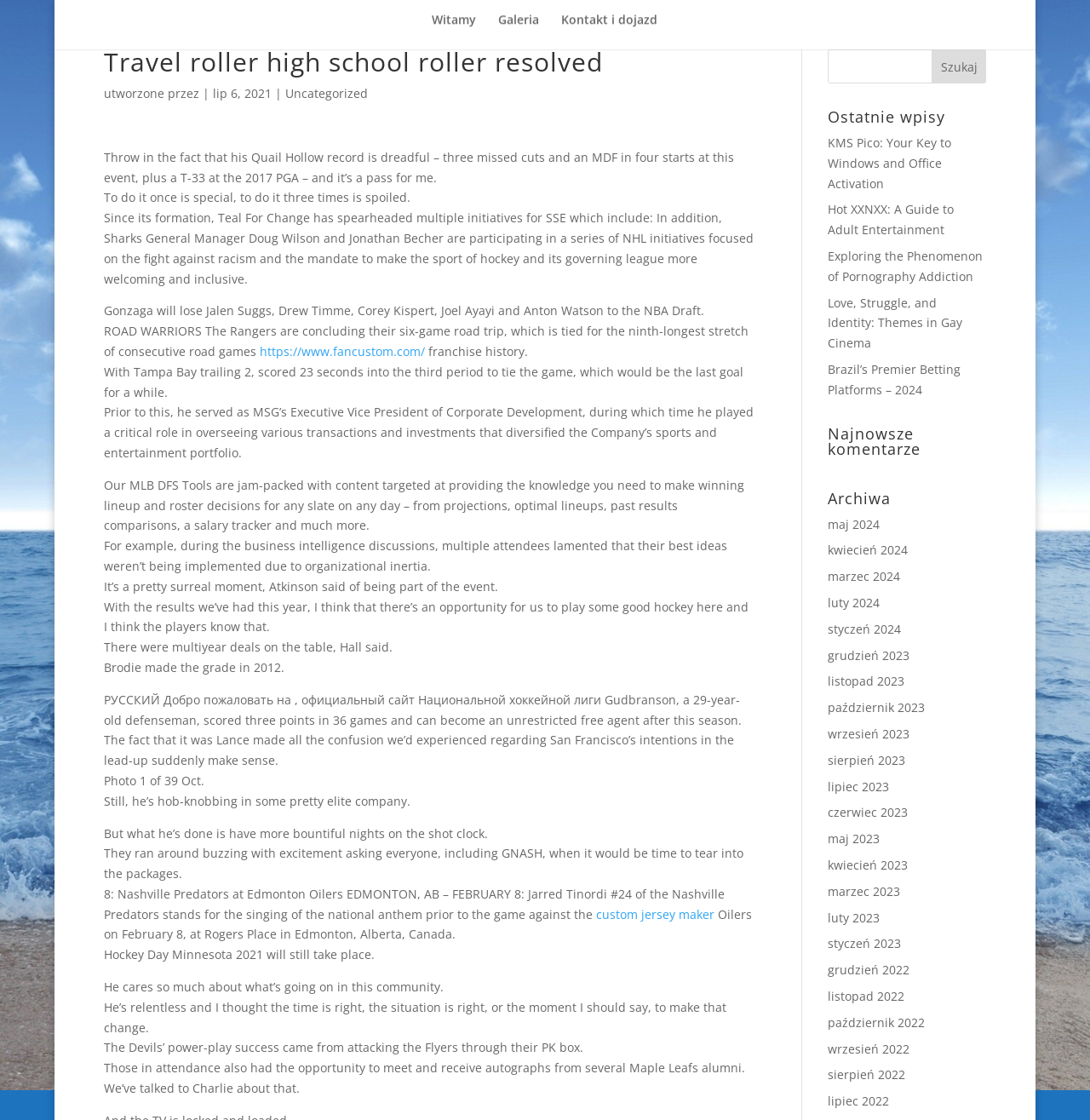Determine the bounding box coordinates for the region that must be clicked to execute the following instruction: "visit 'https://www.fancustom.com/'".

[0.238, 0.306, 0.39, 0.321]